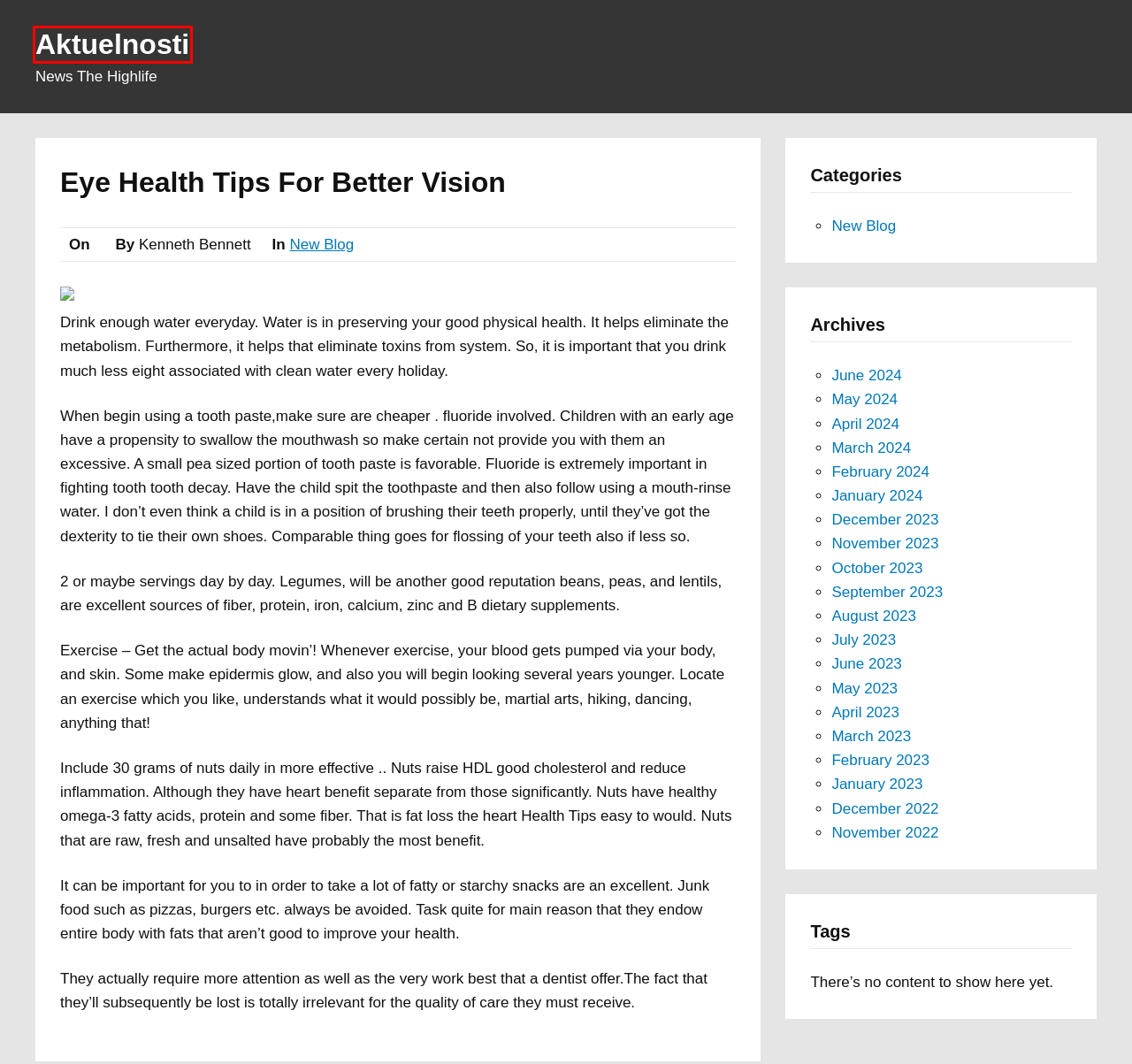Given a webpage screenshot with a UI element marked by a red bounding box, choose the description that best corresponds to the new webpage that will appear after clicking the element. The candidates are:
A. Aktuelnosti - News The Highlife
B. January 2024 - Aktuelnosti
C. February 2023 - Aktuelnosti
D. October 2023 - Aktuelnosti
E. December 2023 - Aktuelnosti
F. November 2023 - Aktuelnosti
G. May 2023 - Aktuelnosti
H. September 2023 - Aktuelnosti

A